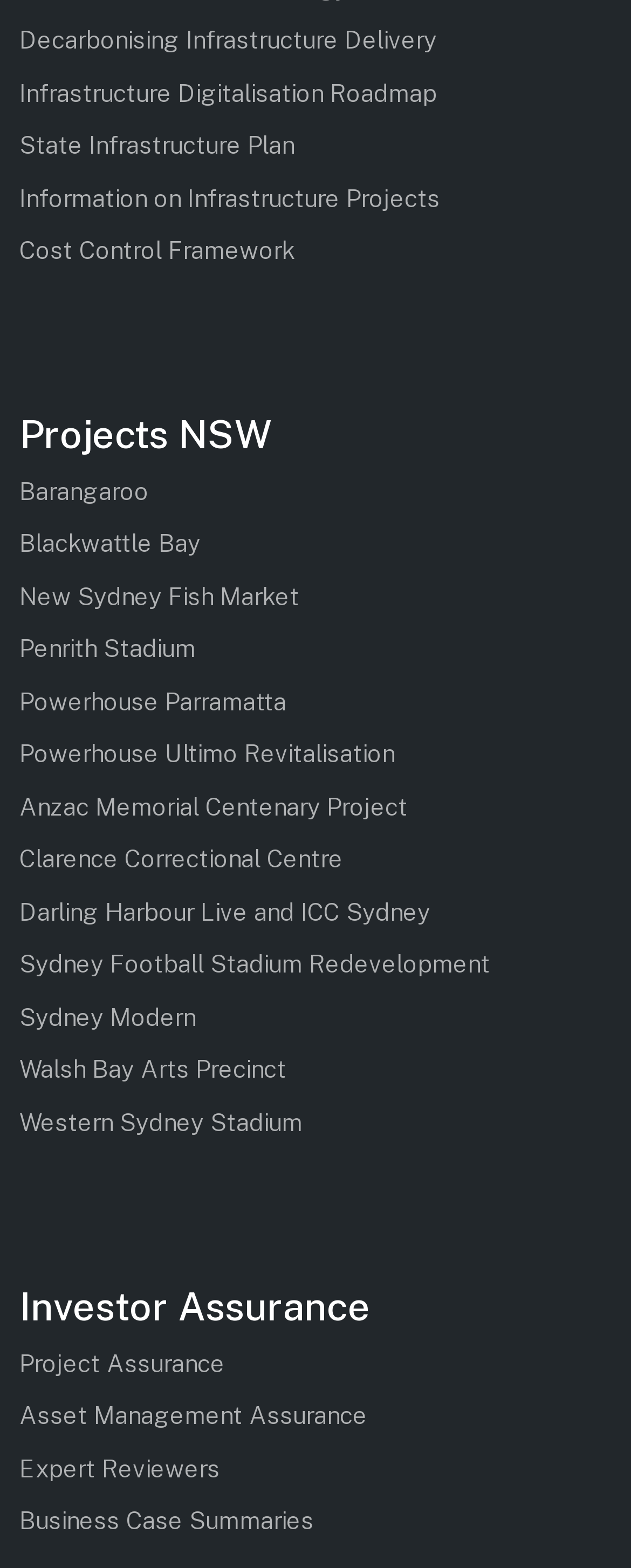Locate the bounding box coordinates of the region to be clicked to comply with the following instruction: "Learn about Infrastructure Digitalisation Roadmap". The coordinates must be four float numbers between 0 and 1, in the form [left, top, right, bottom].

[0.031, 0.048, 0.969, 0.071]